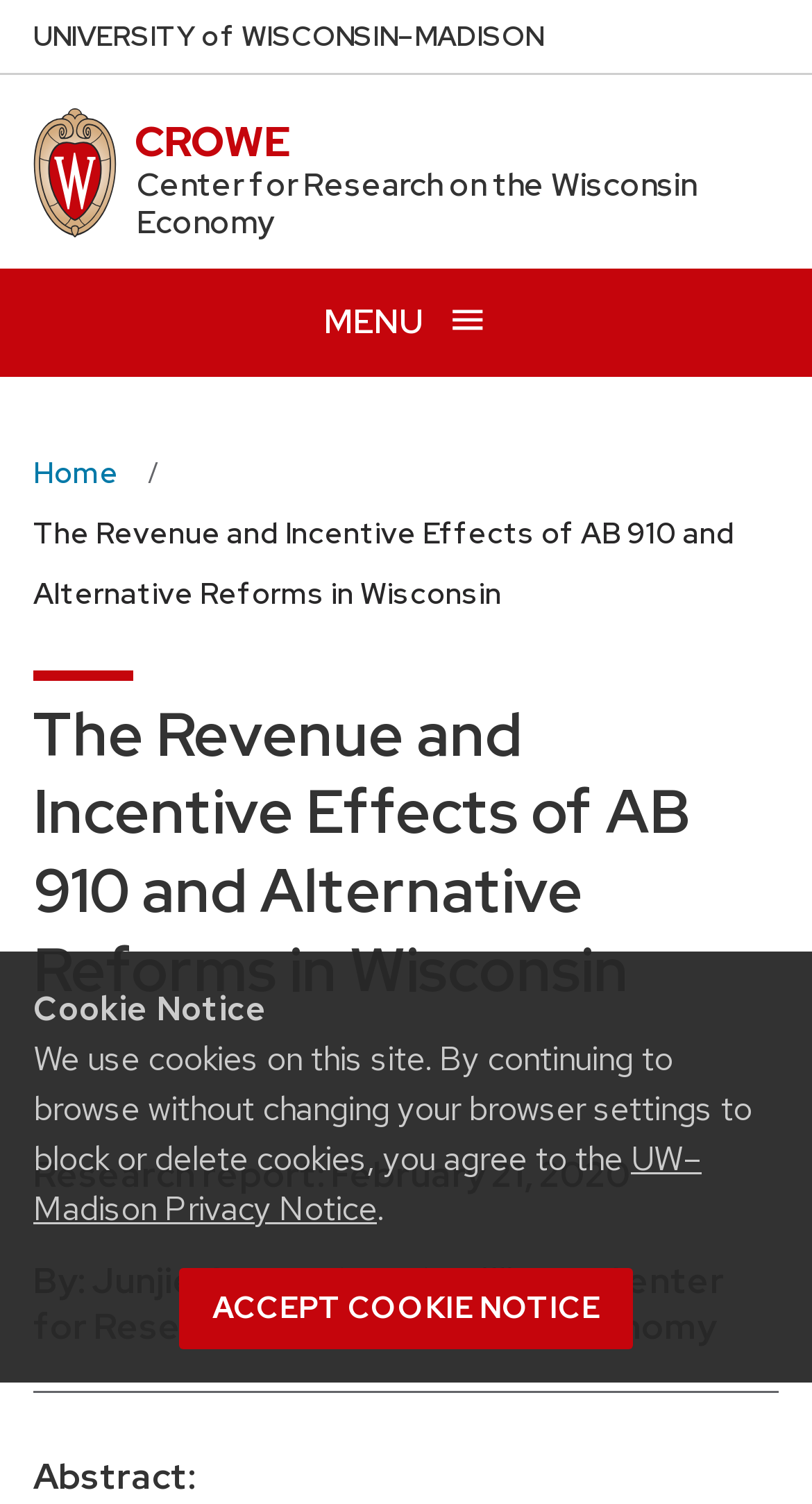What is the purpose of the button 'Accept cookie notice'? From the image, respond with a single word or brief phrase.

To accept cookies